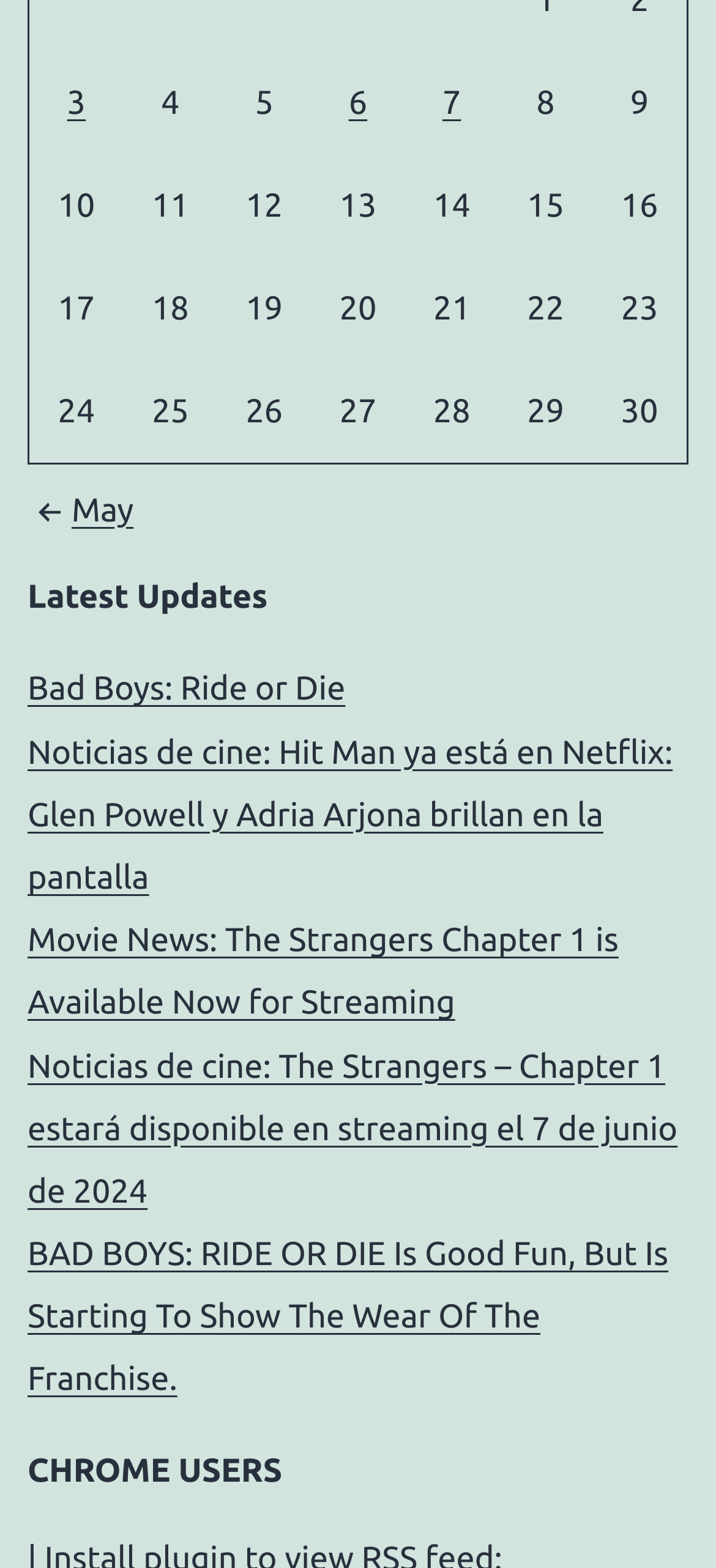Could you specify the bounding box coordinates for the clickable section to complete the following instruction: "Click on 'Posts published on June 3, 2024'"?

[0.094, 0.053, 0.12, 0.077]